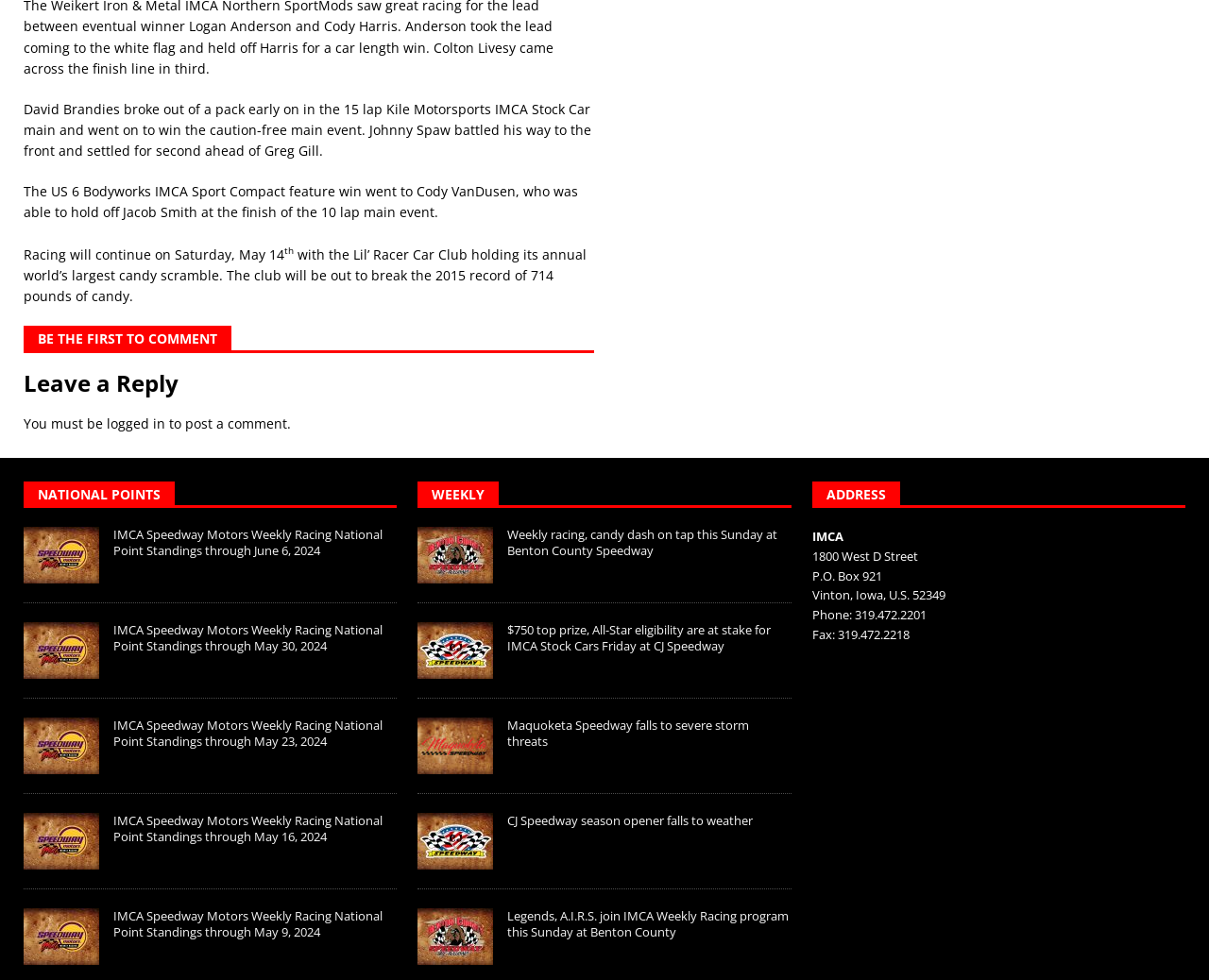Identify the bounding box coordinates of the area you need to click to perform the following instruction: "Click the 'logged in' link to post a comment".

[0.088, 0.422, 0.137, 0.441]